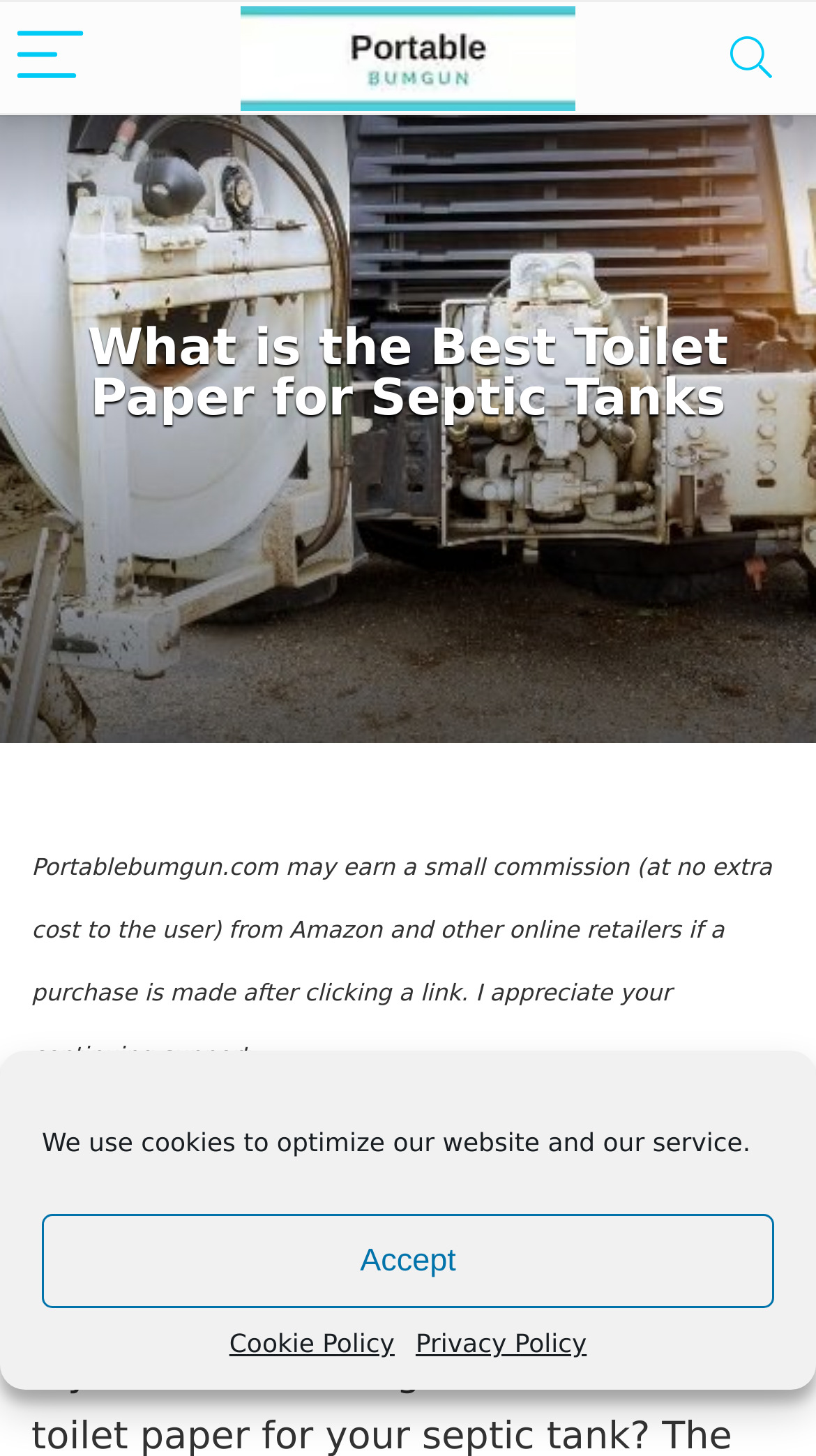What is the purpose of the website?
Answer the question based on the image using a single word or a brief phrase.

Provide information on toilet paper for septic tanks